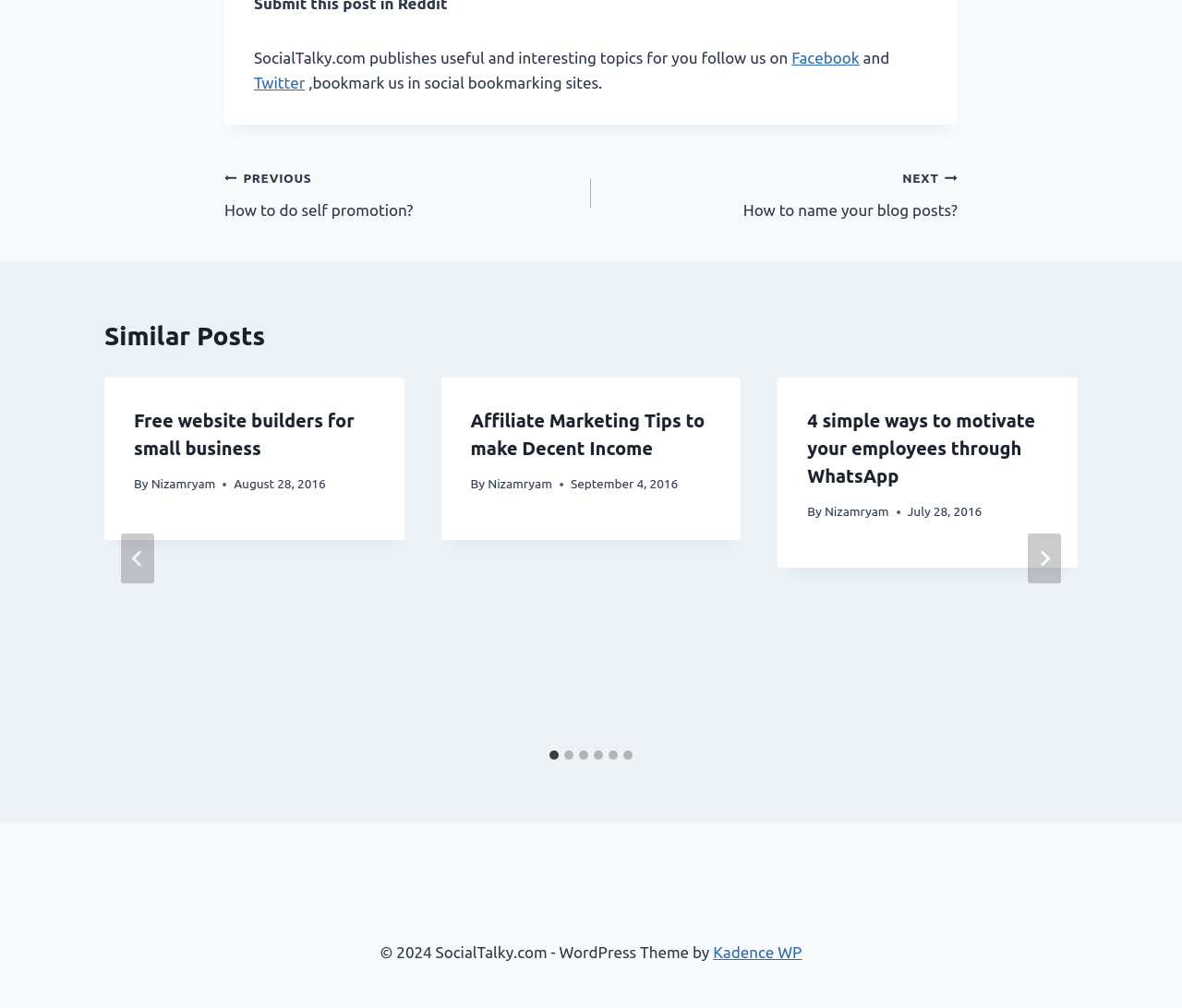Specify the bounding box coordinates of the region I need to click to perform the following instruction: "View the next slide". The coordinates must be four float numbers in the range of 0 to 1, i.e., [left, top, right, bottom].

[0.87, 0.529, 0.898, 0.579]